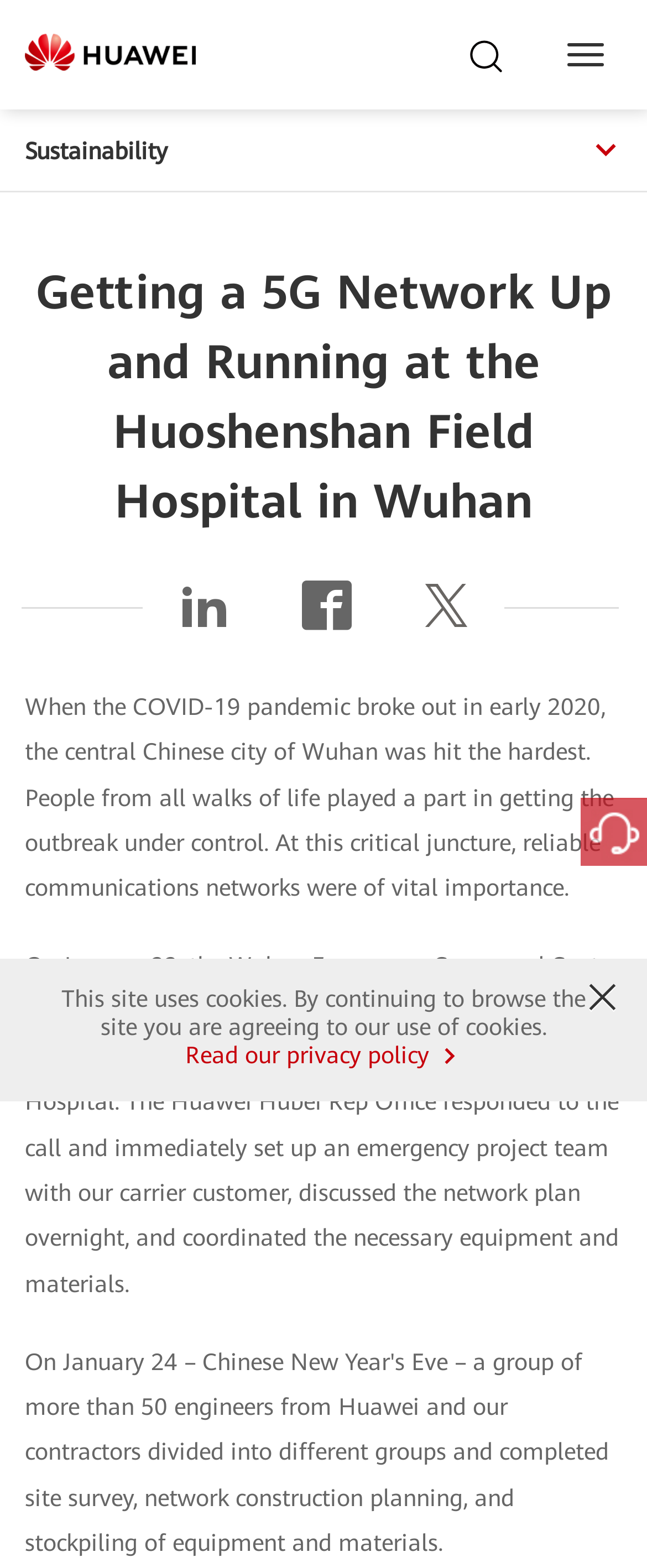Please locate the bounding box coordinates of the element that needs to be clicked to achieve the following instruction: "Toggle navigation". The coordinates should be four float numbers between 0 and 1, i.e., [left, top, right, bottom].

[0.849, 0.017, 0.962, 0.053]